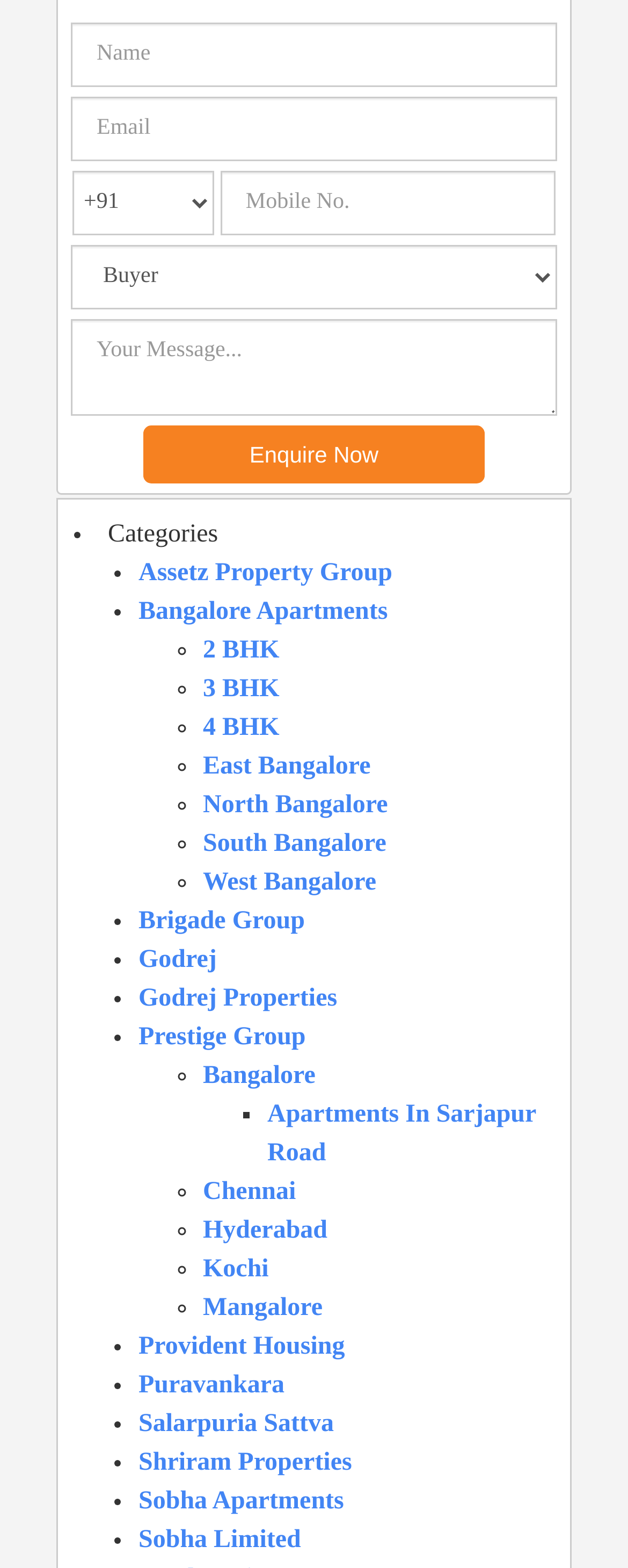How many categories of properties are listed on this webpage?
Use the information from the screenshot to give a comprehensive response to the question.

The webpage has multiple categories of properties listed, including 'Assetz Property Group', 'Bangalore Apartments', 'Brigade Group', and many more. These categories are listed in a bulleted format, indicating that there are multiple options for users to choose from.